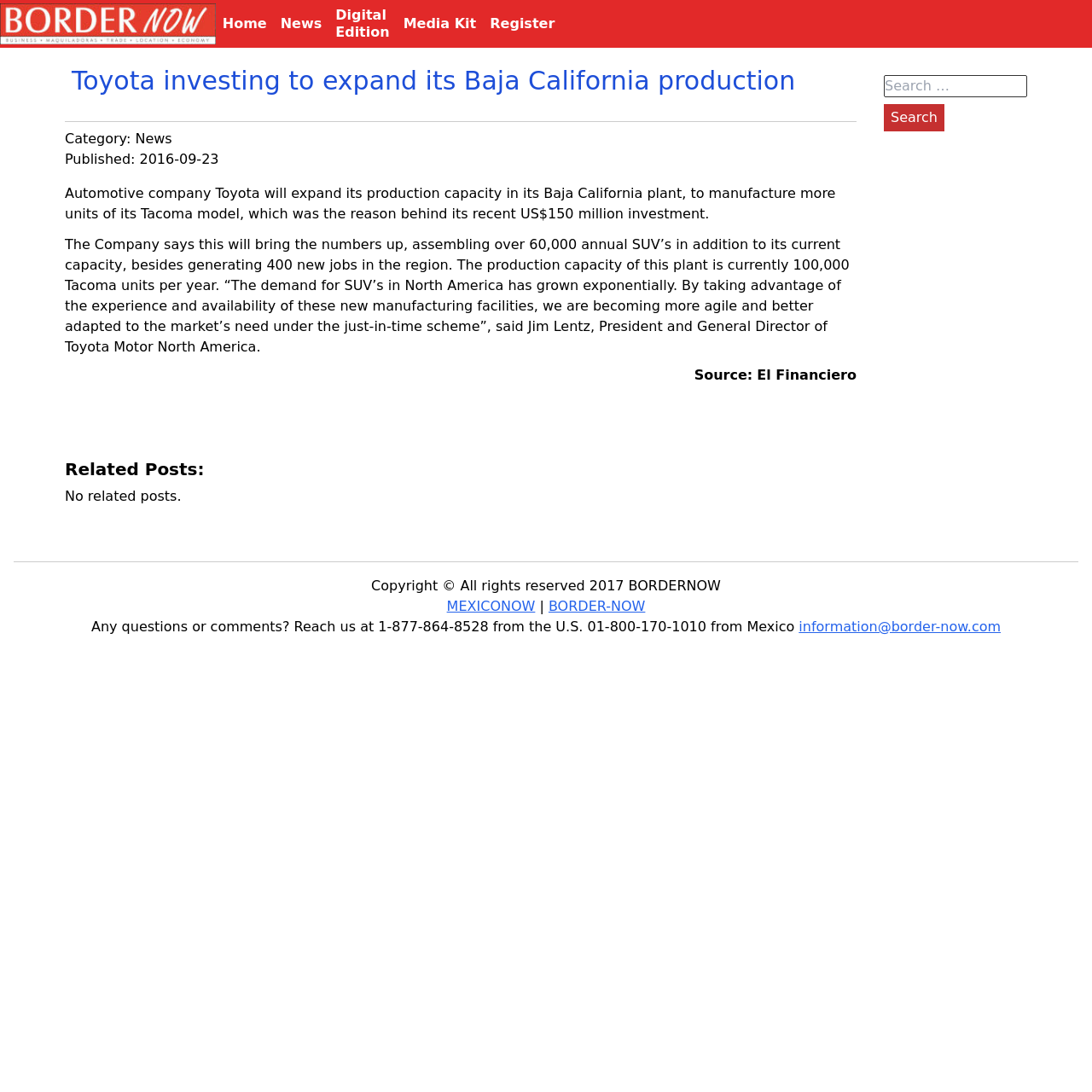Specify the bounding box coordinates for the region that must be clicked to perform the given instruction: "Search for something".

[0.809, 0.069, 0.941, 0.12]